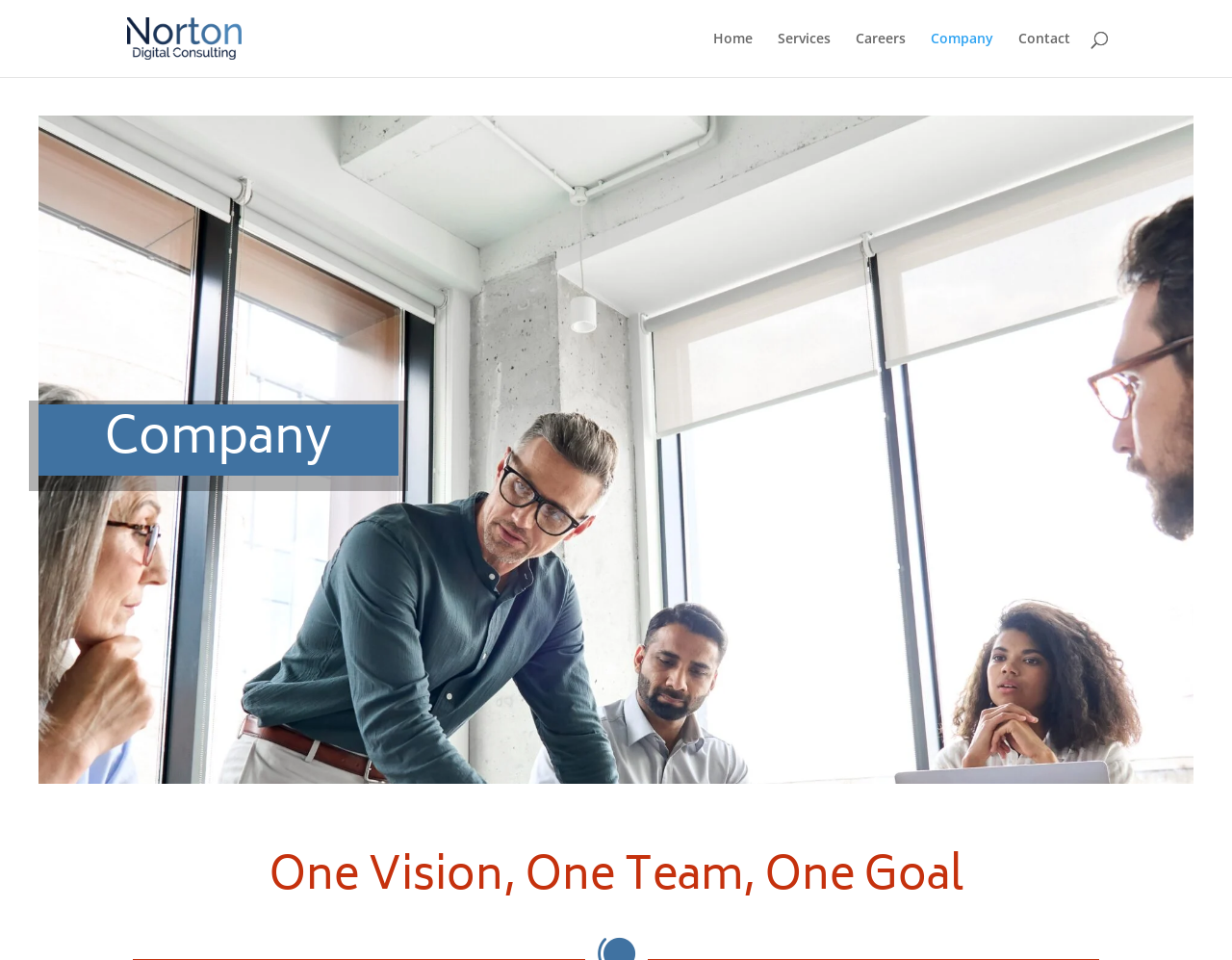Extract the bounding box coordinates for the UI element described as: "alt="Norton Digital Consulting"".

[0.103, 0.029, 0.196, 0.048]